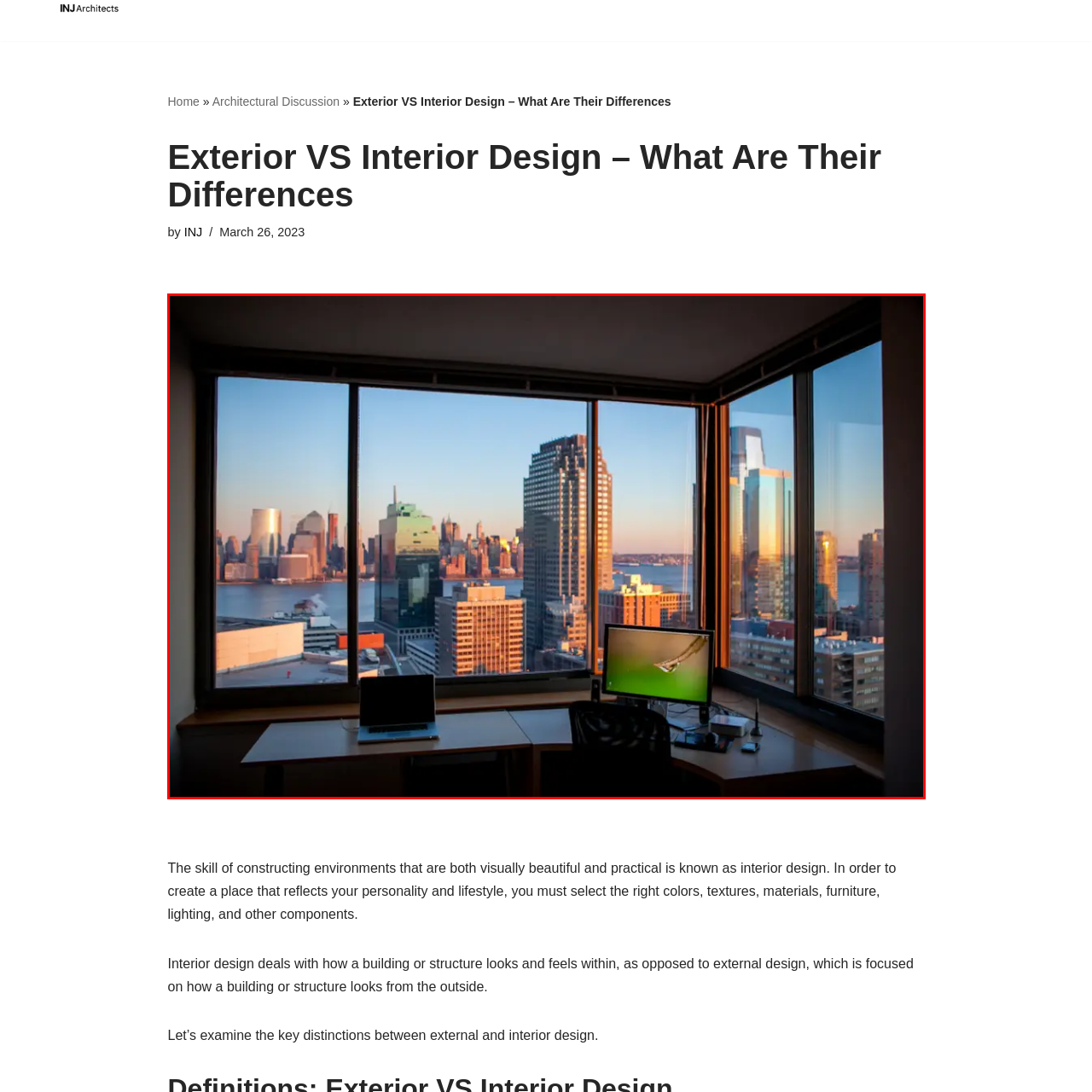What is the theme of the image?
Check the content within the red bounding box and give a brief answer in one word or a short phrase.

Exterior VS Interior Design